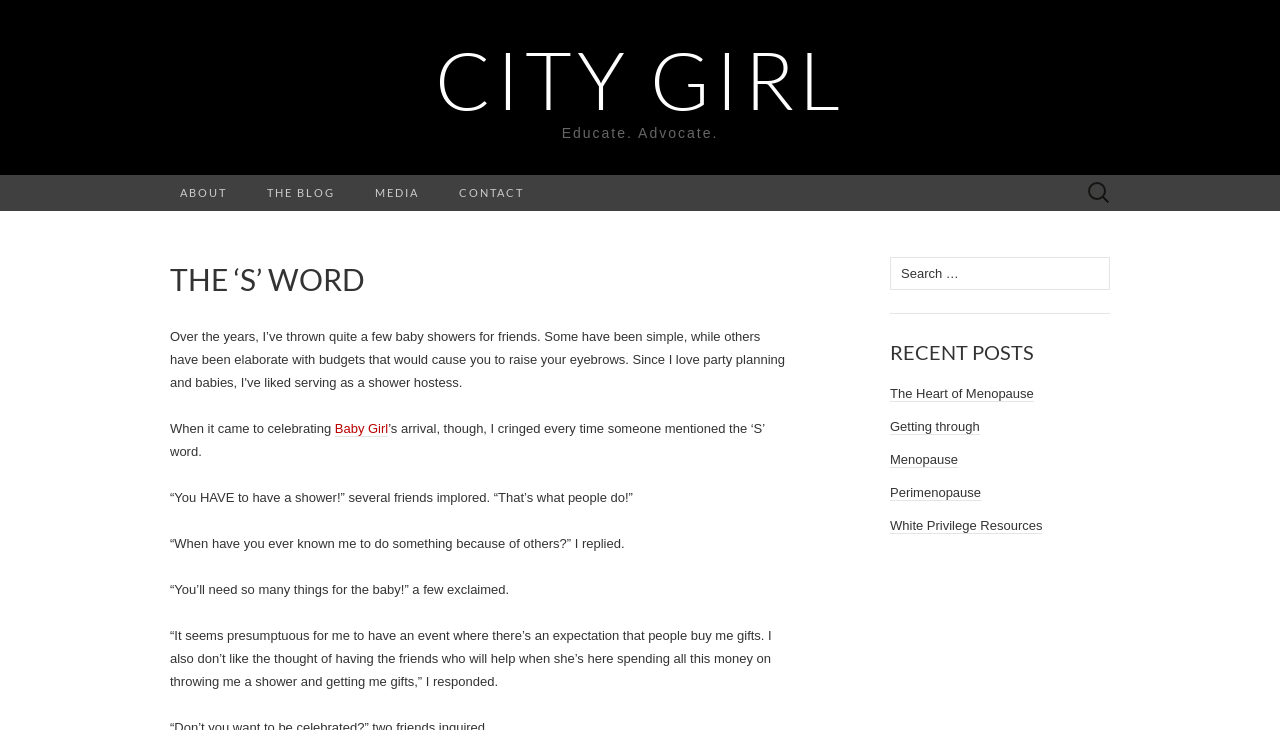Summarize the webpage comprehensively, mentioning all visible components.

The webpage is titled "The 'S' Word | City Girl" and appears to be a blog or personal website. At the top, there is a prominent header with the title "CITY GIRL" and the subtitle "Educate. Advocate." Below this, there are five navigation links: "ABOUT", "THE BLOG", "MEDIA", "CONTACT", and a search bar with a placeholder text "Search for:".

The main content of the page is a blog post titled "THE 'S' WORD". The post begins with a heading and is followed by several paragraphs of text. The text discusses the author's experience with celebrating the arrival of a baby girl and their reluctance to have a baby shower. The author shares their thoughts and responses to friends' suggestions, including their reasons for not wanting to have a shower.

To the right of the main content, there is a complementary section with a search bar and a heading "RECENT POSTS". Below this, there are four links to recent blog posts, including "The Heart of Menopause", "Getting through", "Menopause", "Perimenopause", and "White Privilege Resources".